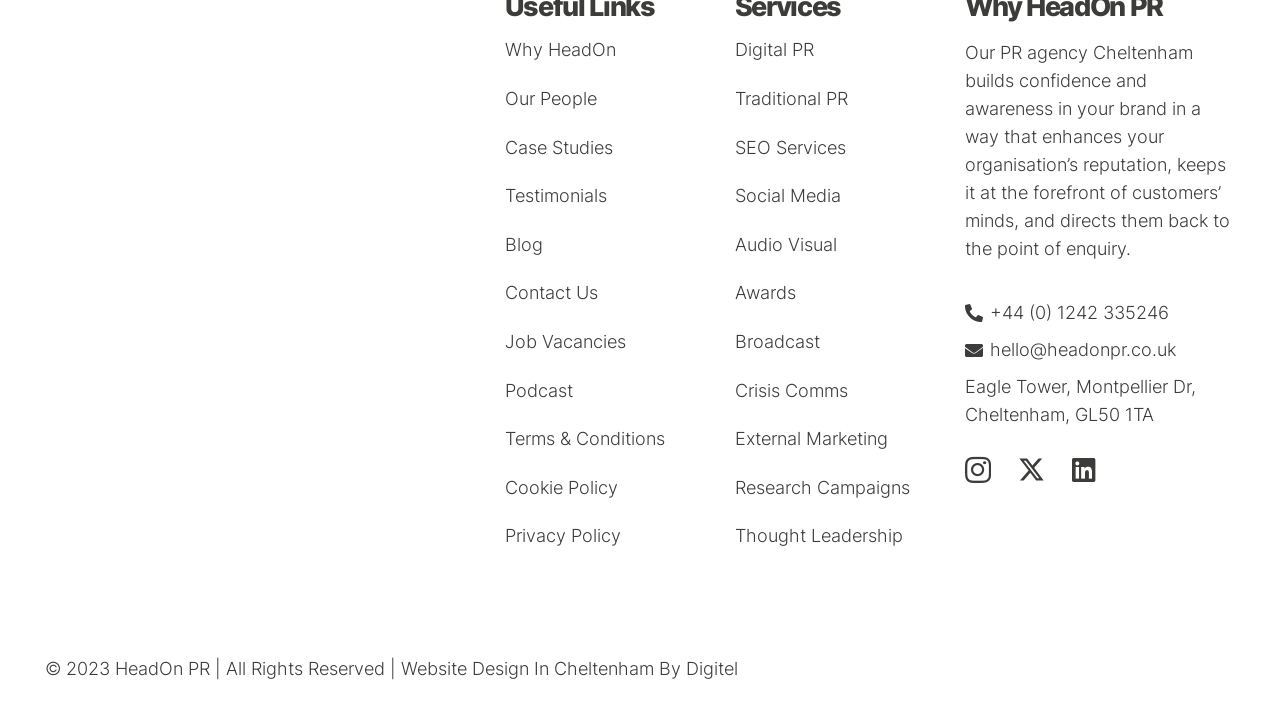Based on the element description, predict the bounding box coordinates (top-left x, top-left y, bottom-right x, bottom-right y) for the UI element in the screenshot: Paranormal investigators haunt Monroe museum

None